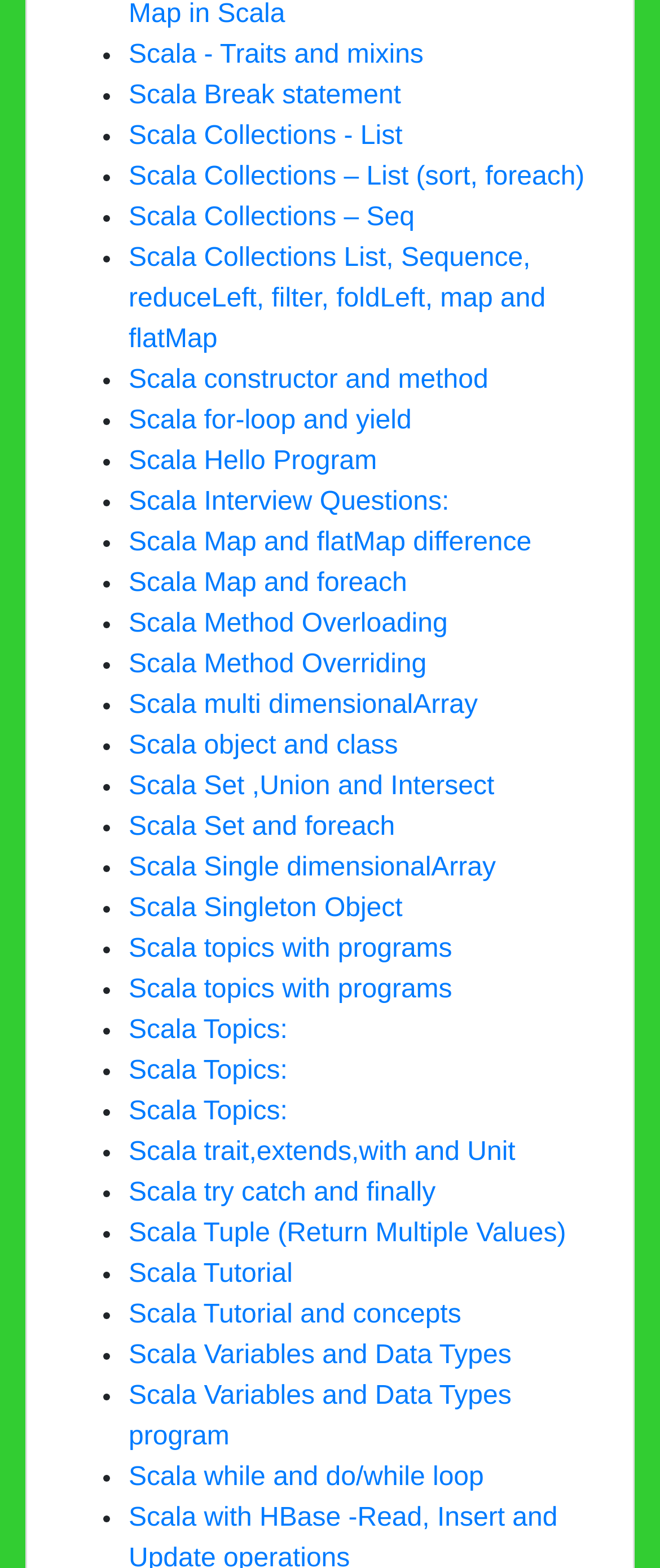Provide a one-word or brief phrase answer to the question:
What is the topic of the first link?

Scala - Traits and mixins